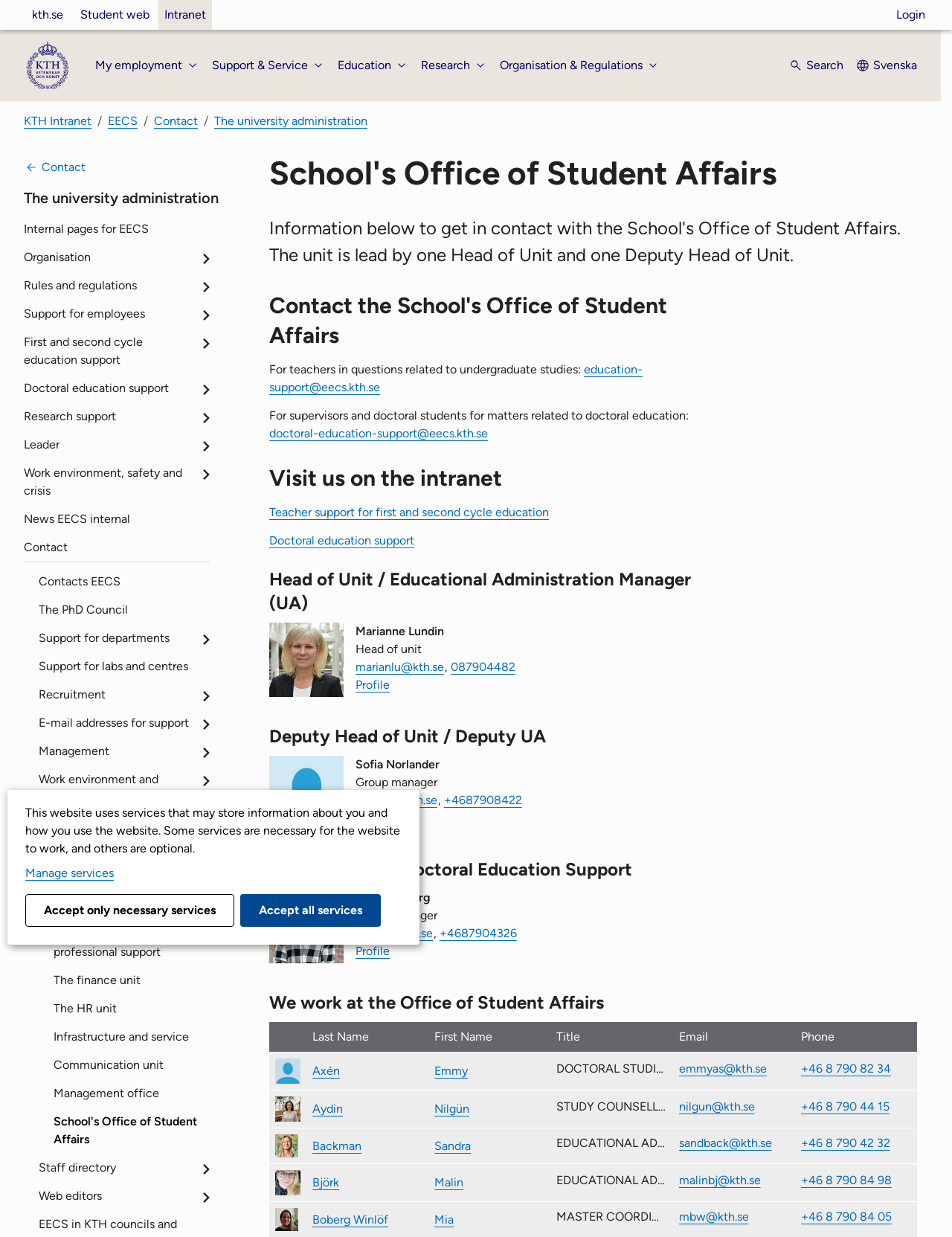Describe all visible elements and their arrangement on the webpage.

The webpage is about the School's Office of Student Affairs, specifically providing contact information and resources for teachers, supervisors, and doctoral students. 

At the top of the page, there is a navigation menu with links to "Websites", "Login", and a logo that links to KTH's start page. Below this, there is a main menu with buttons for "My employment", "Support & Service", "Education", "Research", and "Organisation & Regulations". 

On the left side of the page, there is a breadcrumb navigation menu showing the hierarchy of the current page, with links to "KTH Intranet", "EECS", "Contact", and "The university administration". 

The main content of the page is divided into sections. The first section has links to various resources, including "Internal pages for EECS", "Organisation", "Rules and regulations", and "Support for employees". 

The next section is about contacting the School's Office of Student Affairs, with headings and text describing how to reach out to them for different purposes, such as undergraduate studies and doctoral education. There are also links to email addresses and phone numbers for specific contacts. 

Below this, there is a section about visiting the School's Office of Student Affairs on the intranet, with links to teacher support and doctoral education support. 

The final section is about the leadership of the School's Office of Student Affairs, with headings and text describing the roles of the Head of Unit and Deputy Head of Unit. There are also images and links to profiles for Marianne Lundin, the Head of Unit, and Sofia Norlander, the Deputy Head of Unit.